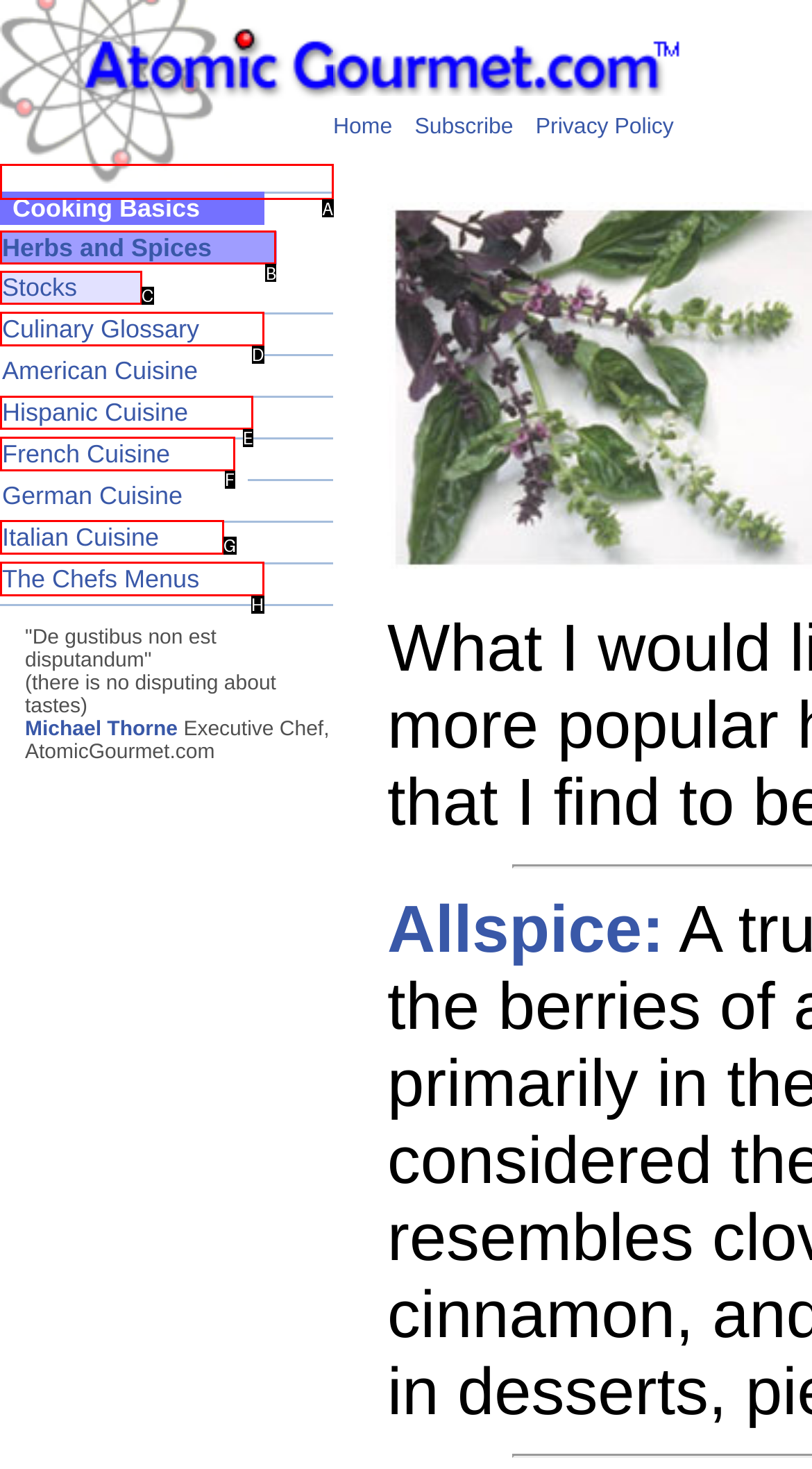Given the task: Click on the 'Herbs and Spices' link, tell me which HTML element to click on.
Answer with the letter of the correct option from the given choices.

B